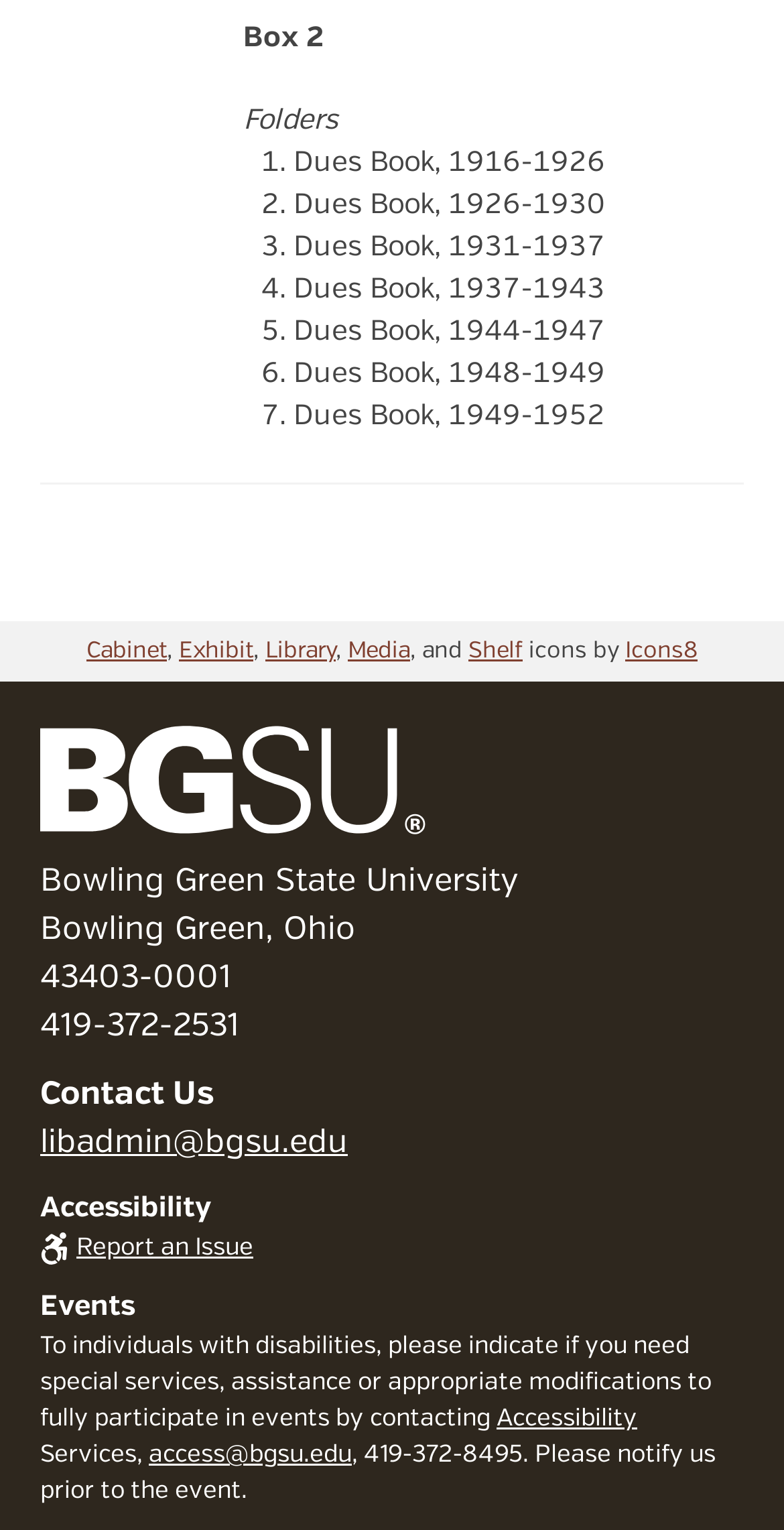Specify the bounding box coordinates of the element's region that should be clicked to achieve the following instruction: "Click on the 'Shelf' link". The bounding box coordinates consist of four float numbers between 0 and 1, in the format [left, top, right, bottom].

[0.597, 0.418, 0.667, 0.434]